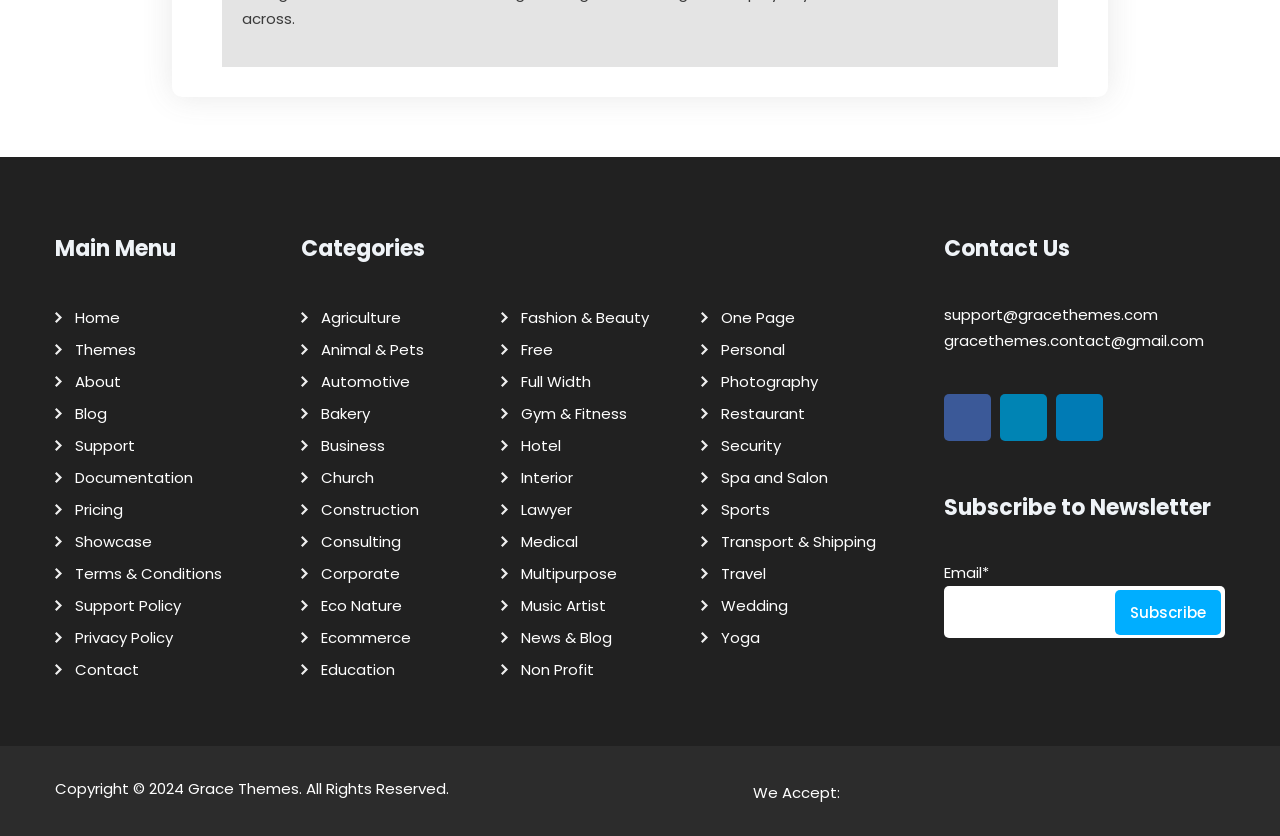Determine the bounding box for the UI element described here: "News & Blog".

[0.399, 0.744, 0.478, 0.782]